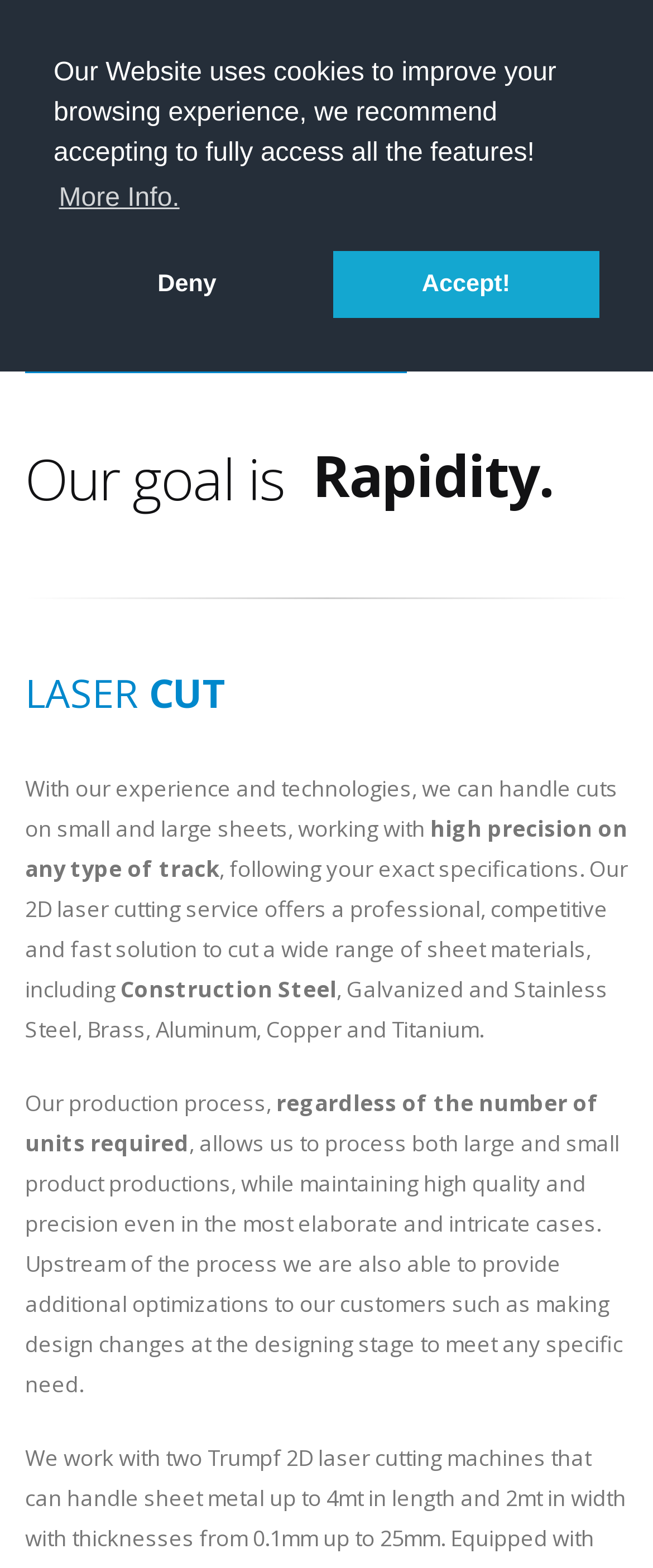Identify the bounding box coordinates for the UI element described as: "alt="NewCoba"".

[0.038, 0.034, 0.359, 0.094]